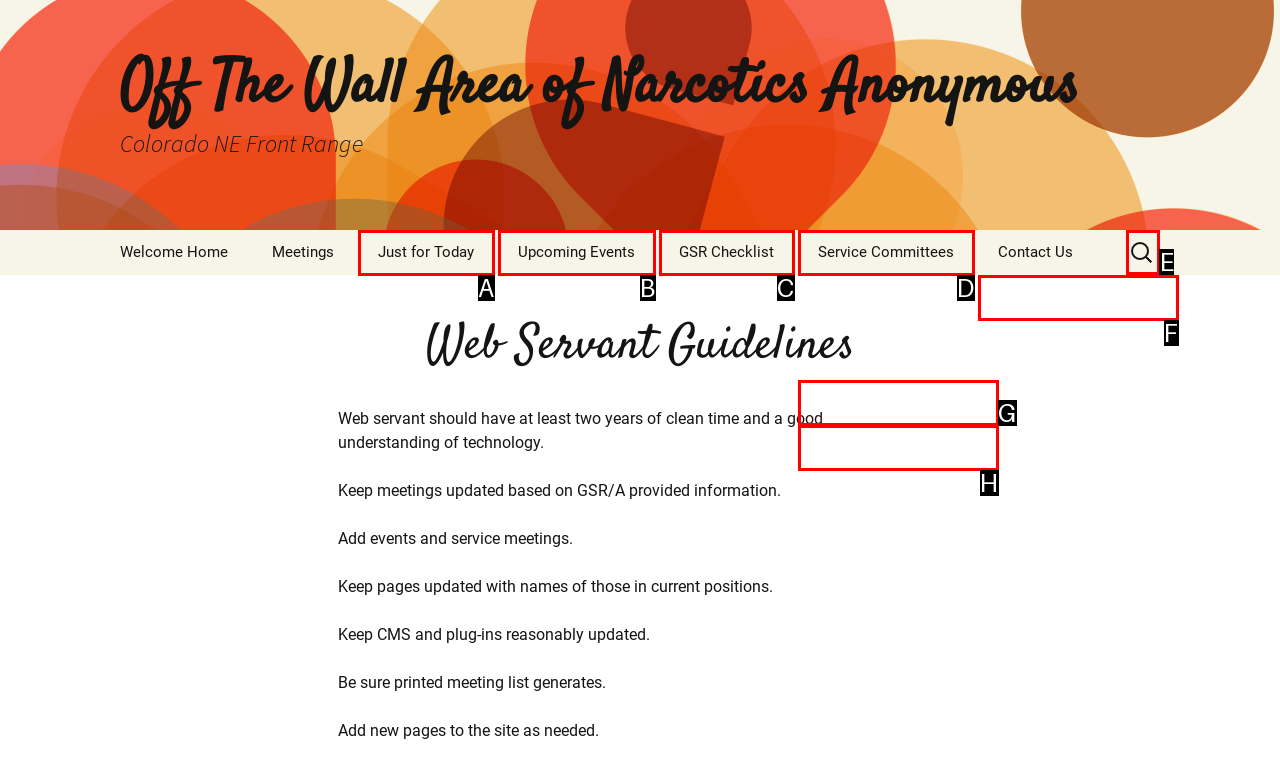Tell me which element should be clicked to achieve the following objective: Search for something
Reply with the letter of the correct option from the displayed choices.

E